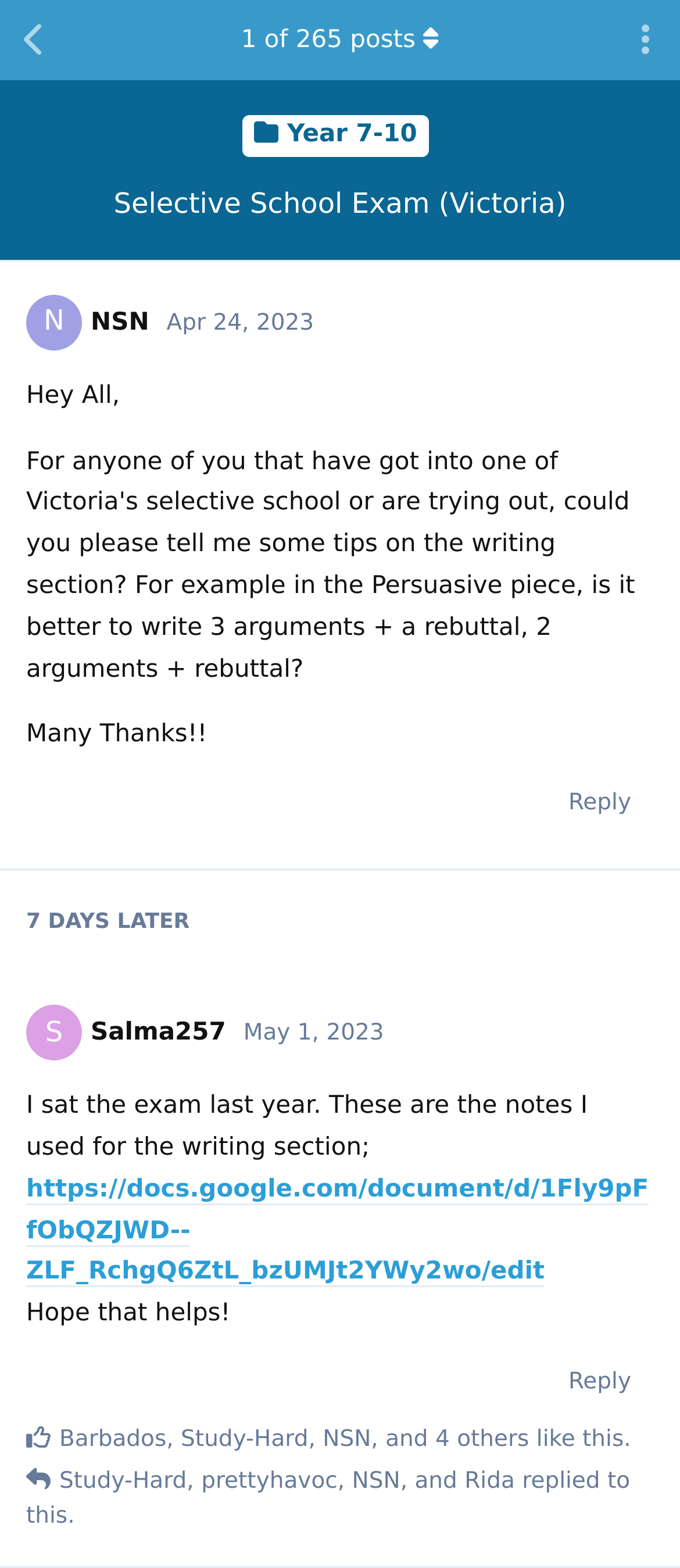Please provide a detailed answer to the question below based on the screenshot: 
What is the name of the discussion?

The name of the discussion can be found in the heading element with the text 'Selective School Exam (Victoria)' which is a child element of the HeaderAsNonLandmark element with the bounding box coordinates [0.167, 0.119, 0.833, 0.14].